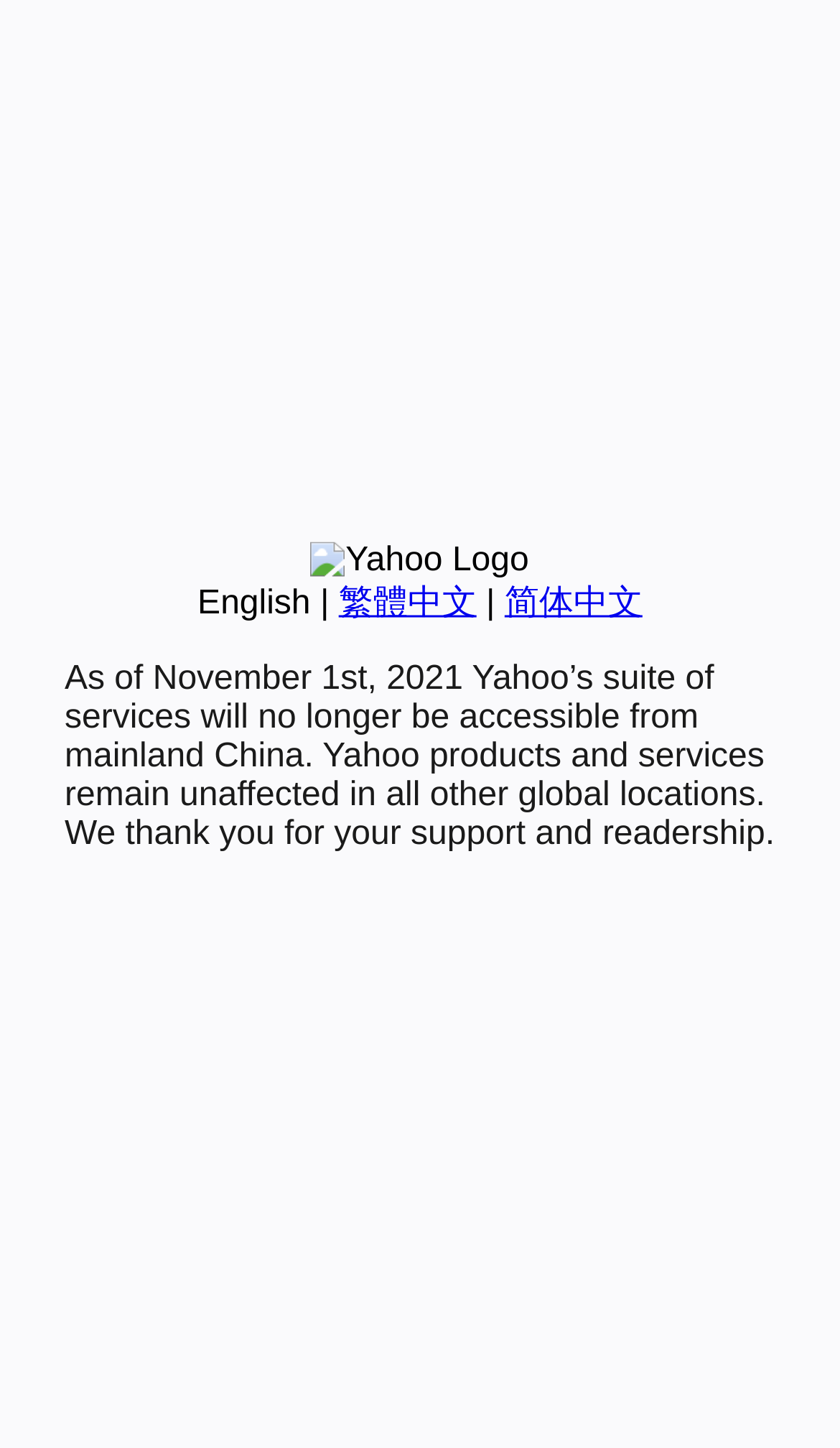Locate the bounding box coordinates for the element described below: "English". The coordinates must be four float values between 0 and 1, formatted as [left, top, right, bottom].

[0.235, 0.404, 0.37, 0.429]